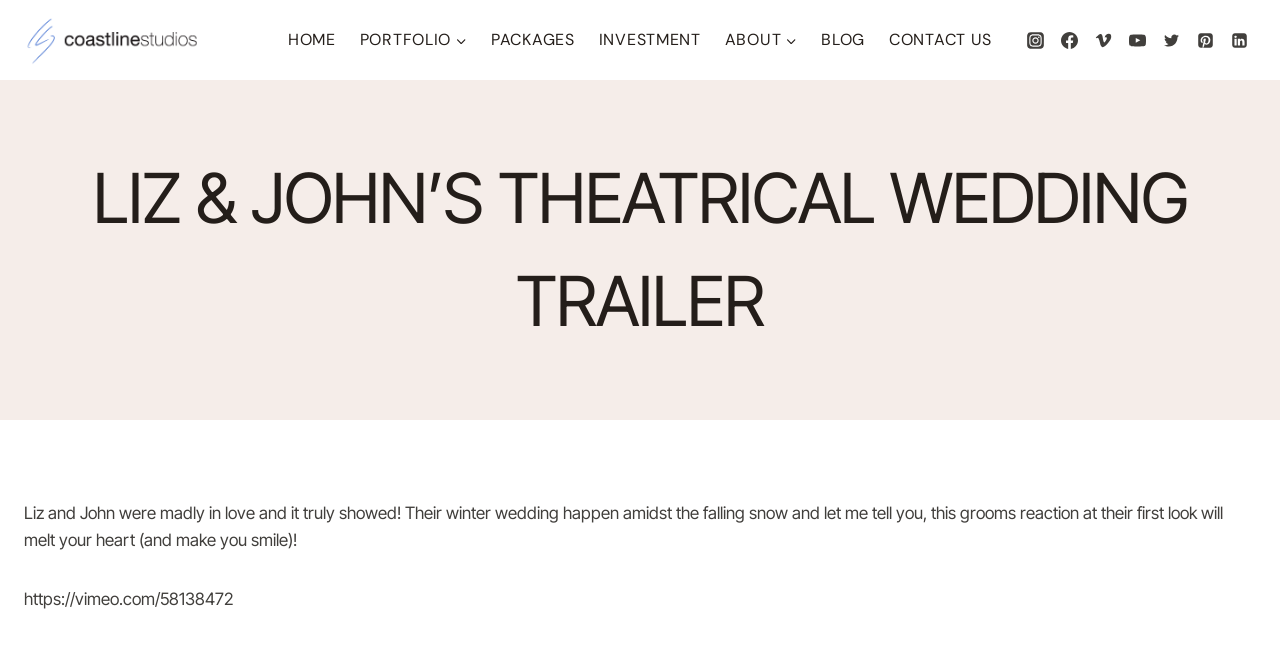Find the primary header on the webpage and provide its text.

LIZ & JOHN’S THEATRICAL WEDDING TRAILER